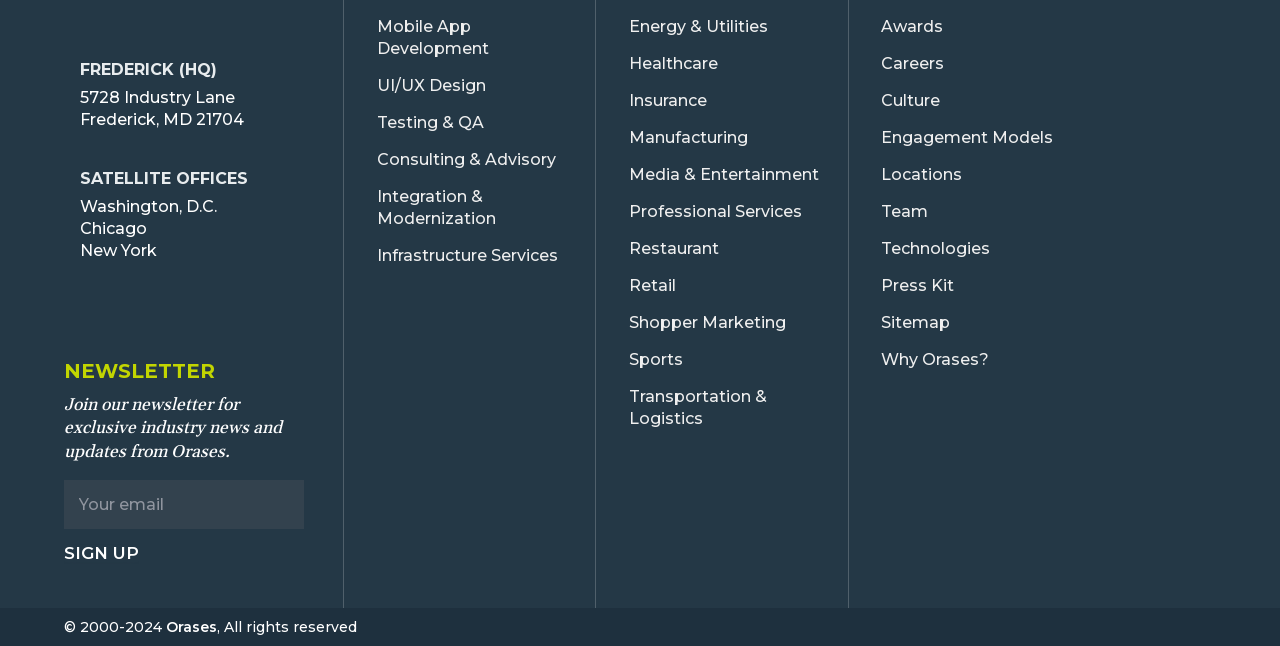Determine the bounding box coordinates of the element's region needed to click to follow the instruction: "Sign up for the newsletter". Provide these coordinates as four float numbers between 0 and 1, formatted as [left, top, right, bottom].

[0.05, 0.844, 0.109, 0.87]